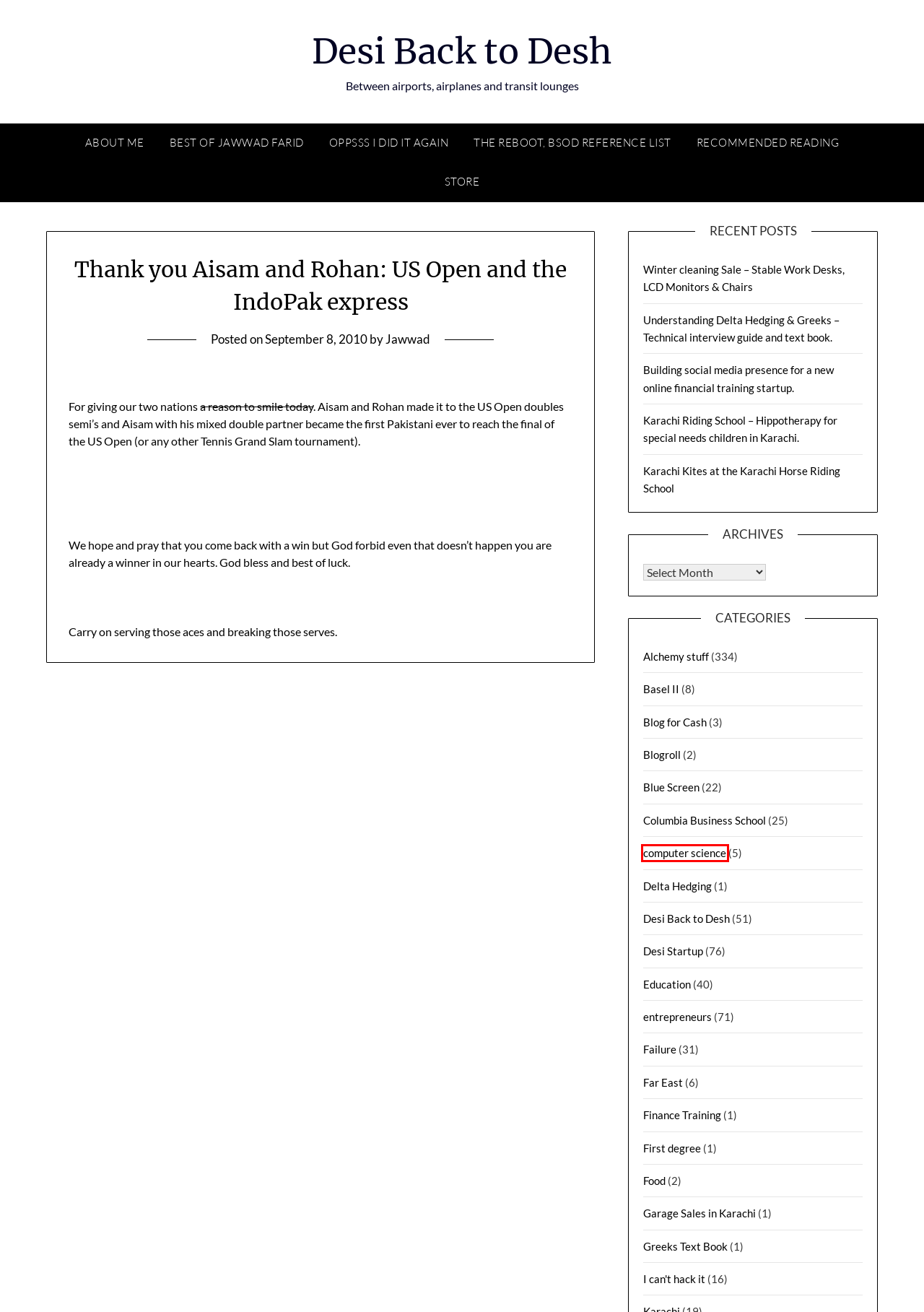You have a screenshot showing a webpage with a red bounding box highlighting an element. Choose the webpage description that best fits the new webpage after clicking the highlighted element. The descriptions are:
A. Building social media presence for a new online financial training startup. – Desi Back to Desh
B. Finance Training – Desi Back to Desh
C. Recommended Reading: 100 books to read before you croak or turn 40 – Desi Back to Desh
D. The Reboot, BSOD Reference List – Desi Back to Desh
E. Basel II – Desi Back to Desh
F. First degree – Desi Back to Desh
G. Desi Back to Desh – Desi Back to Desh
H. computer science – Desi Back to Desh

H